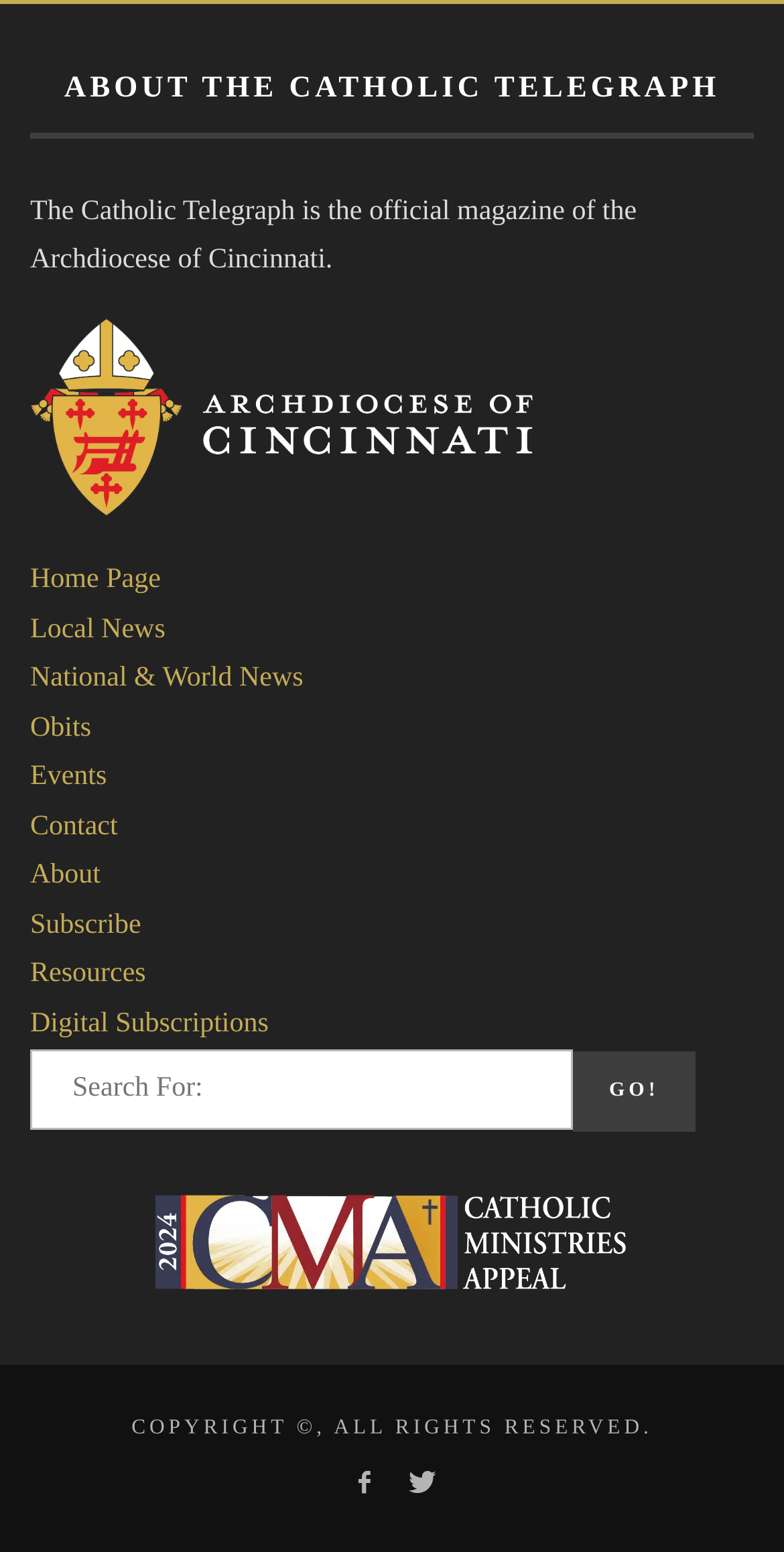Please determine the bounding box coordinates of the clickable area required to carry out the following instruction: "Click on the 'About' link". The coordinates must be four float numbers between 0 and 1, represented as [left, top, right, bottom].

[0.038, 0.555, 0.128, 0.574]